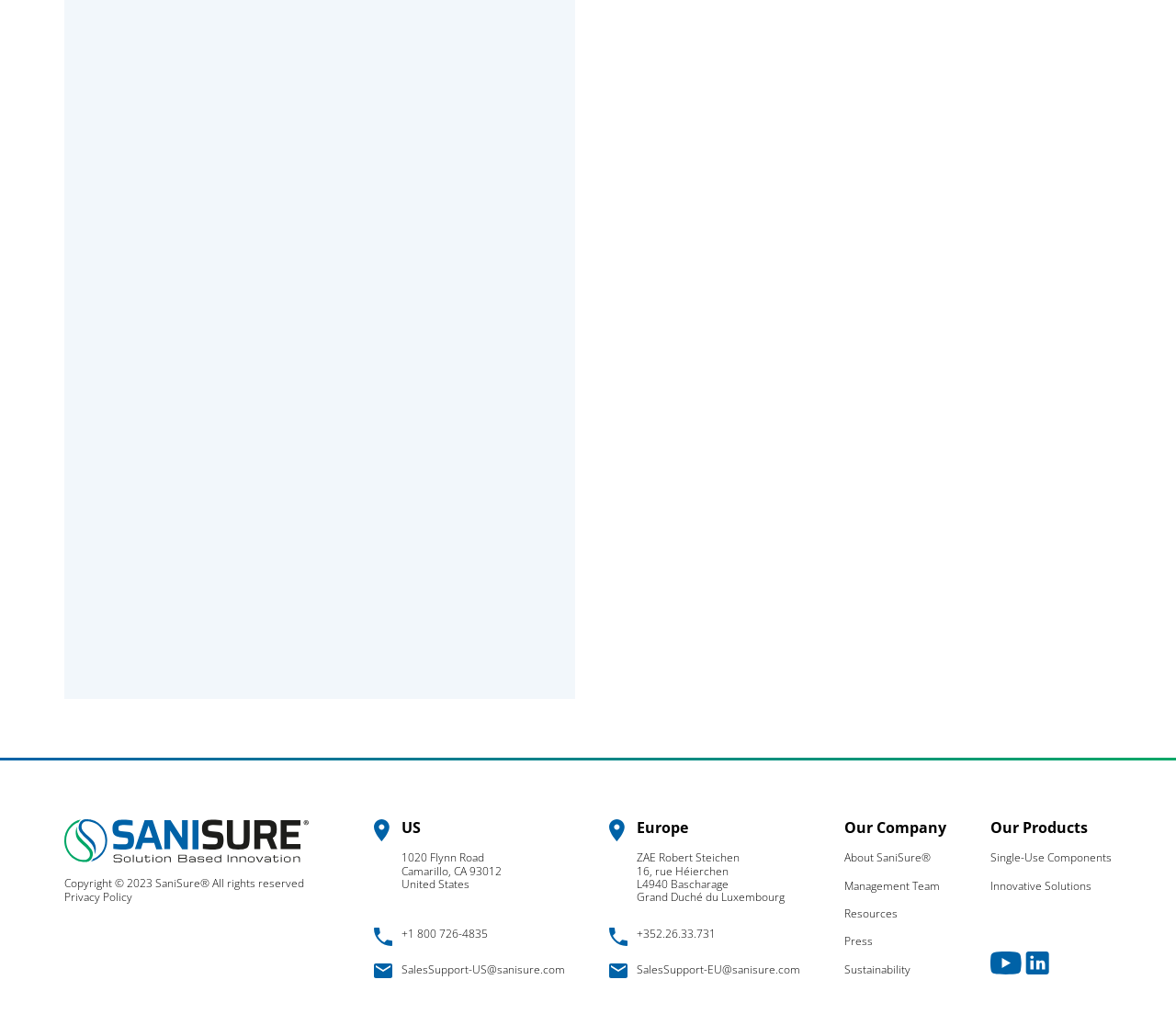Identify the bounding box for the described UI element. Provide the coordinates in (top-left x, top-left y, bottom-right x, bottom-right y) format with values ranging from 0 to 1: parent_node: Our Products title="LinkedIn SaniSure"

[0.872, 0.918, 0.892, 0.938]